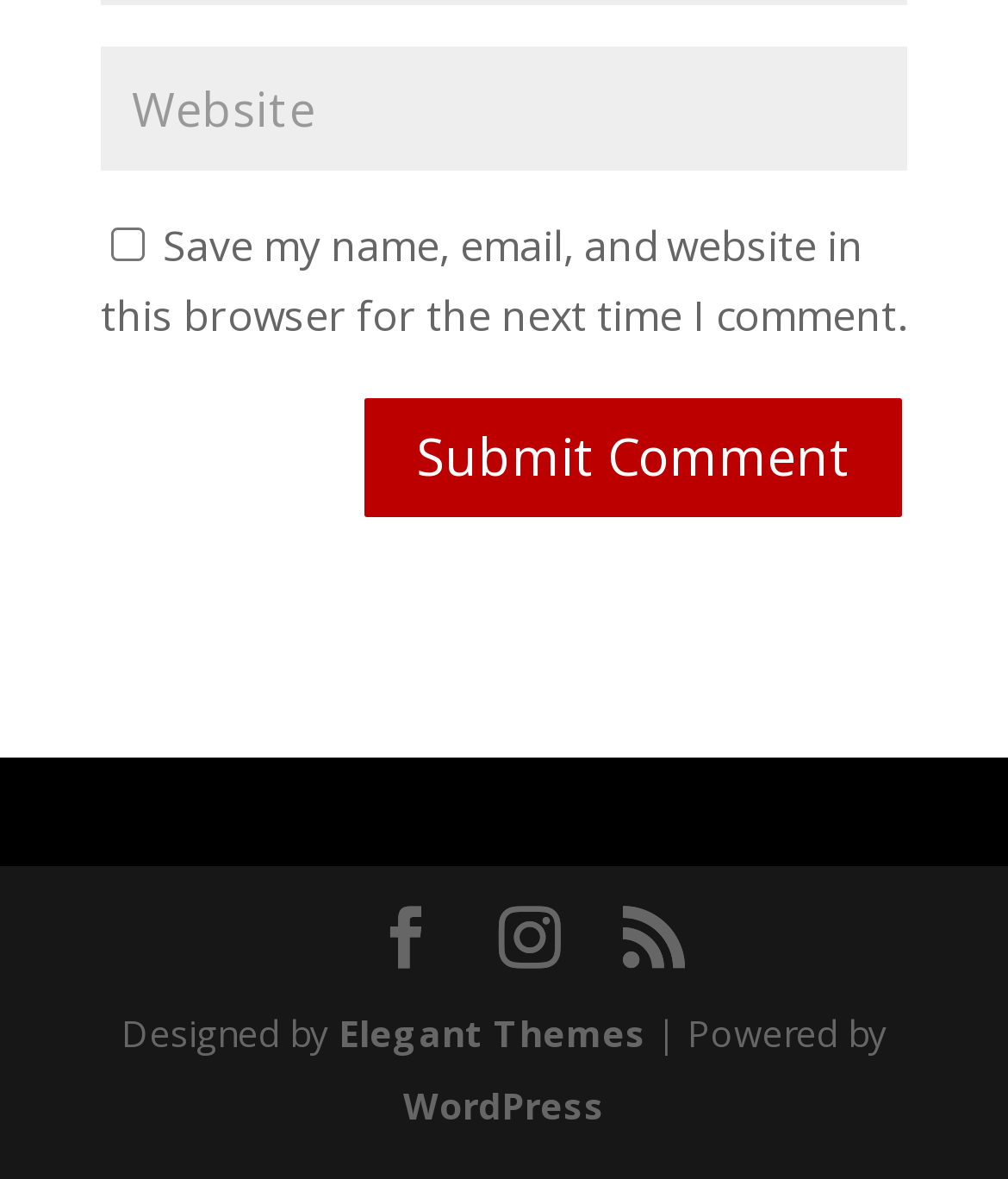Find the bounding box coordinates for the element that must be clicked to complete the instruction: "Enter website". The coordinates should be four float numbers between 0 and 1, indicated as [left, top, right, bottom].

[0.1, 0.039, 0.9, 0.144]